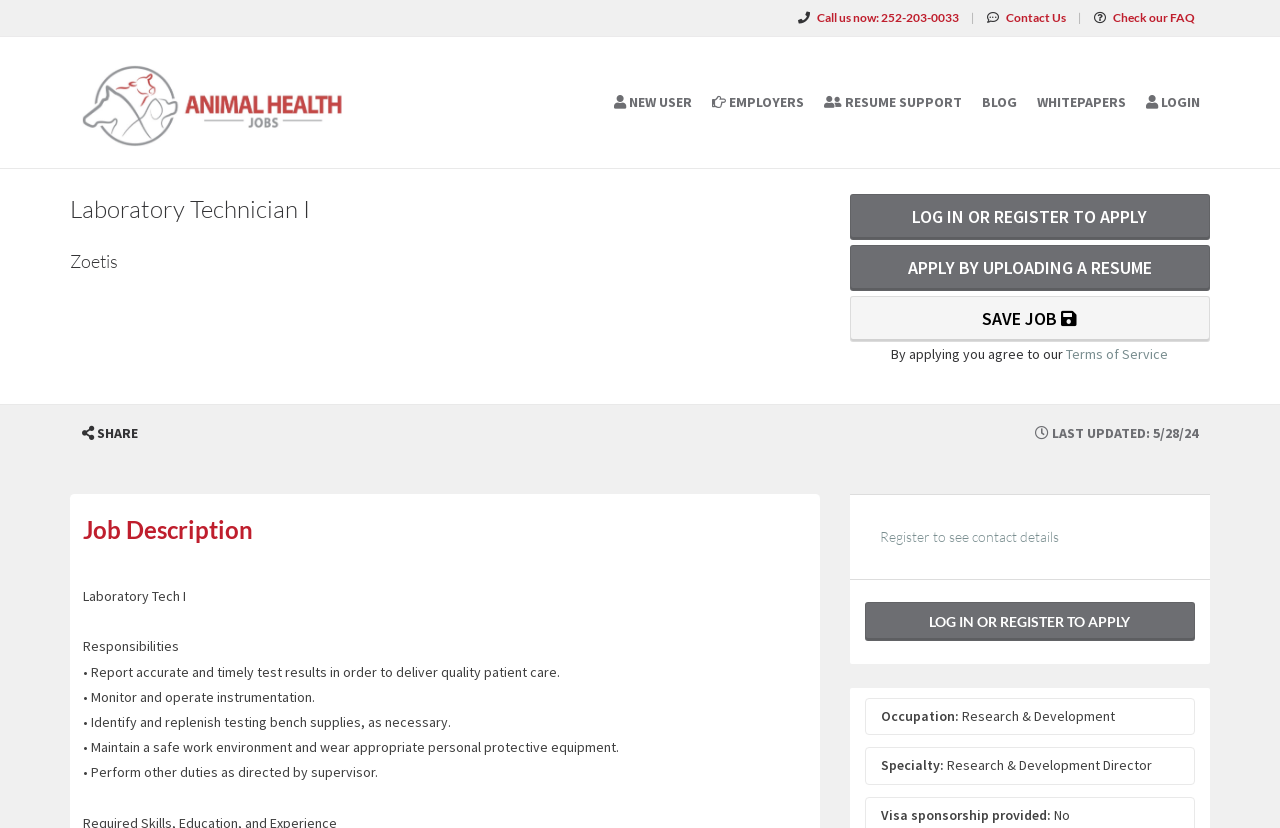Extract the bounding box coordinates for the UI element described as: "Blog".

[0.759, 0.045, 0.802, 0.201]